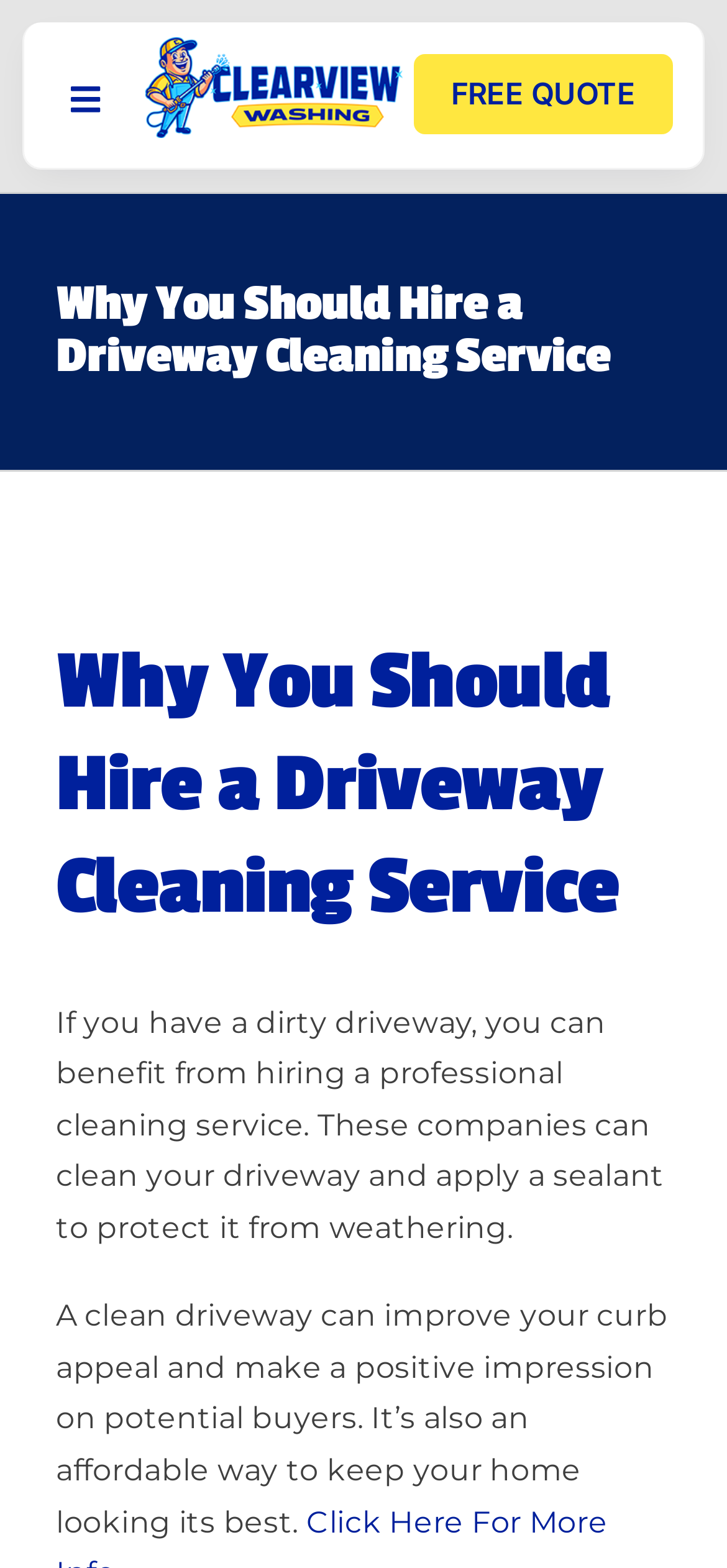What is the text on the navigation button?
Please use the image to provide an in-depth answer to the question.

I found the text on the navigation button by looking at the button element with the text 'Toggle Navigation  ' which is a child element of the navigation element with the text 'New Main 2017'.